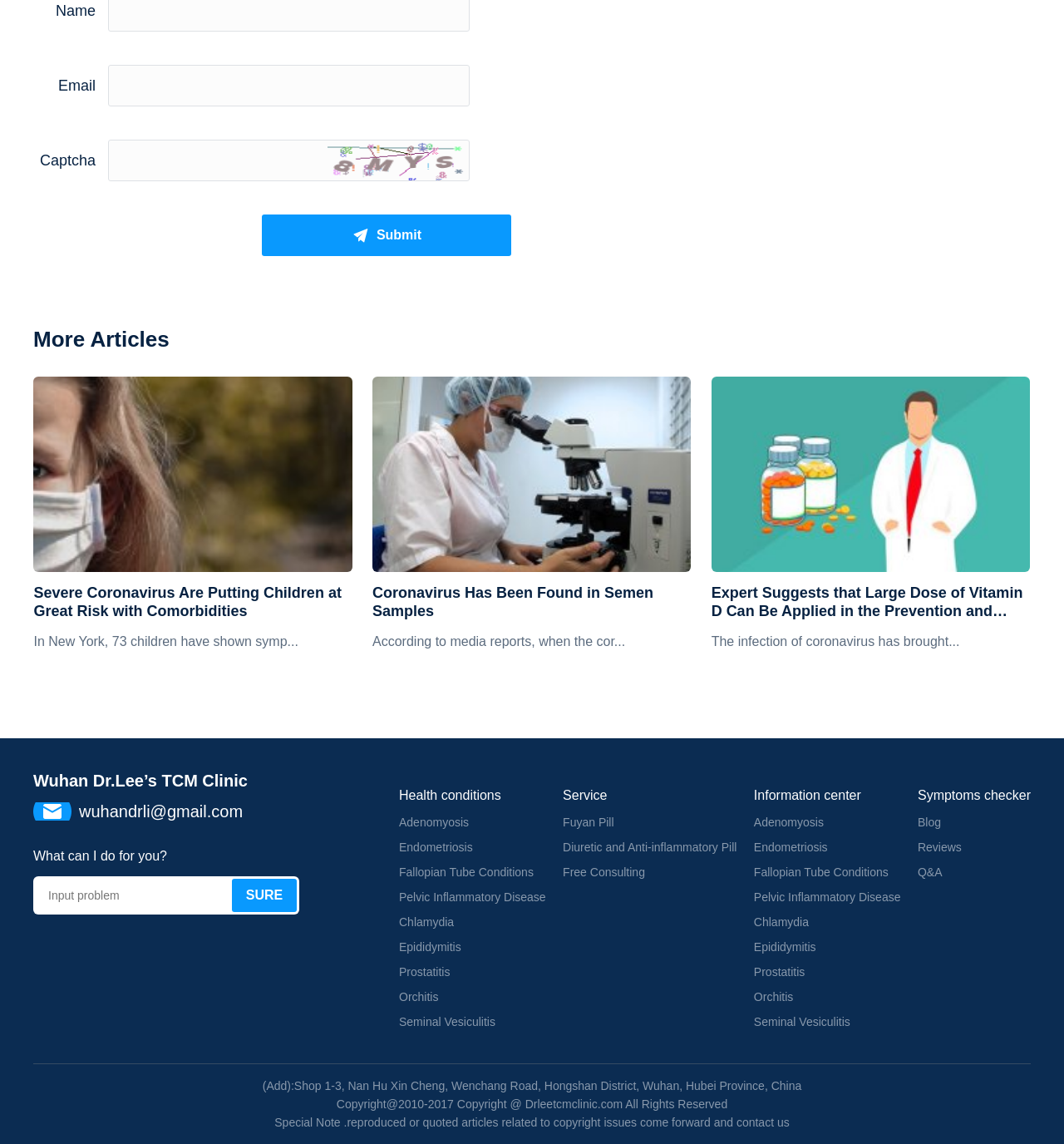Provide the bounding box coordinates for the UI element that is described by this text: "Diuretic and Anti-inflammatory Pill". The coordinates should be in the form of four float numbers between 0 and 1: [left, top, right, bottom].

[0.529, 0.73, 0.692, 0.752]